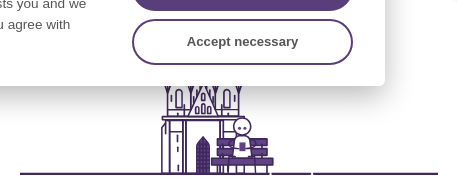What is in the background of the image?
Please provide a detailed and comprehensive answer to the question.

The background of the image features an architectural element that resembles a historic building or landmark, adding to the ambiance of an attractive urban environment and highlighting the blend of modern living with elements of culture and history.